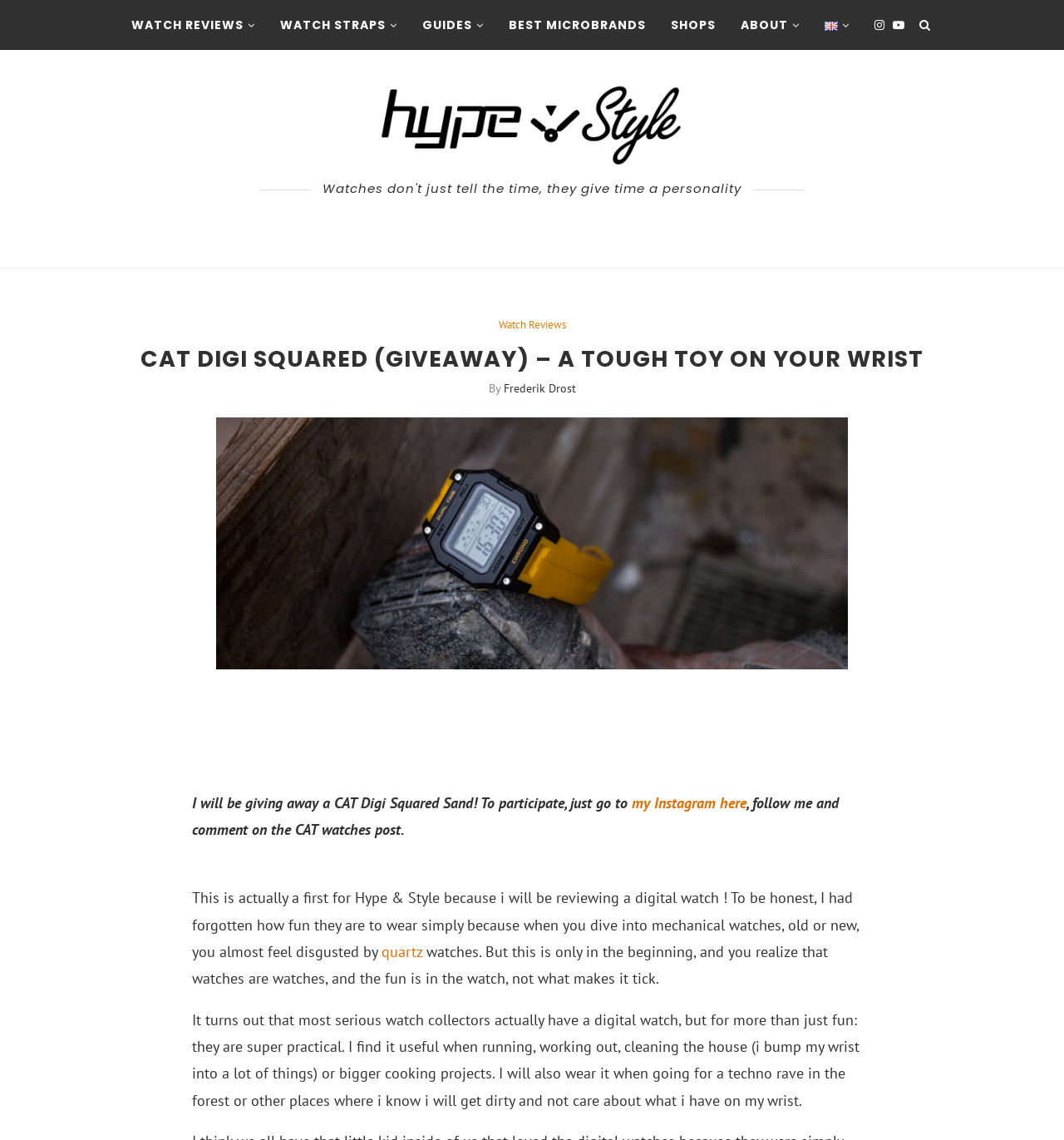Refer to the image and answer the question with as much detail as possible: What type of watches are being reviewed?

Based on the webpage content, specifically the heading 'CAT DIGI SQUARED (GIVEAWAY) – A TOUGH TOY ON YOUR WRIST' and the text 'I will be reviewing a digital watch!', it can be inferred that the type of watches being reviewed are CAT watches.